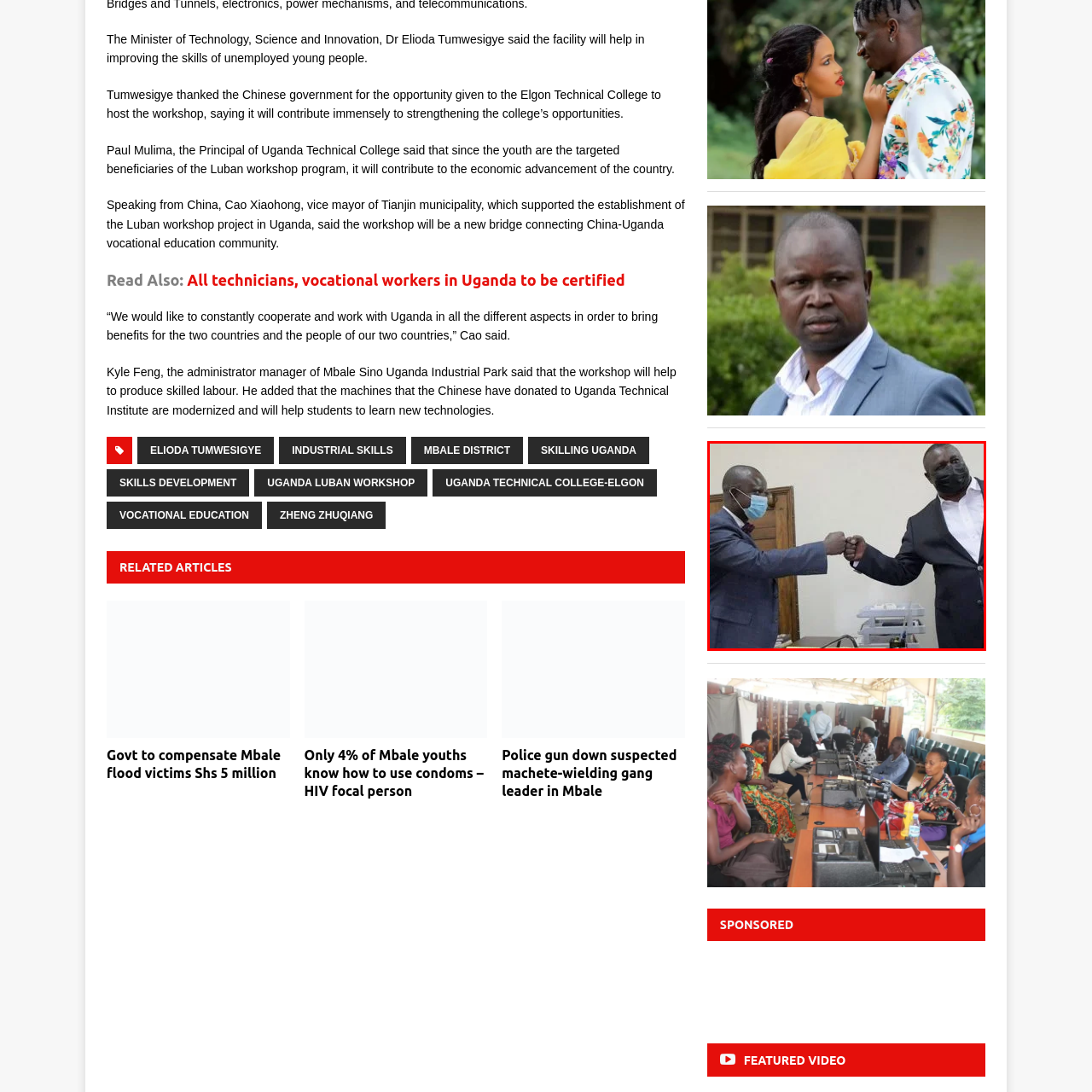Check the image inside the red boundary and briefly answer: What is the setting of the image?

an official office